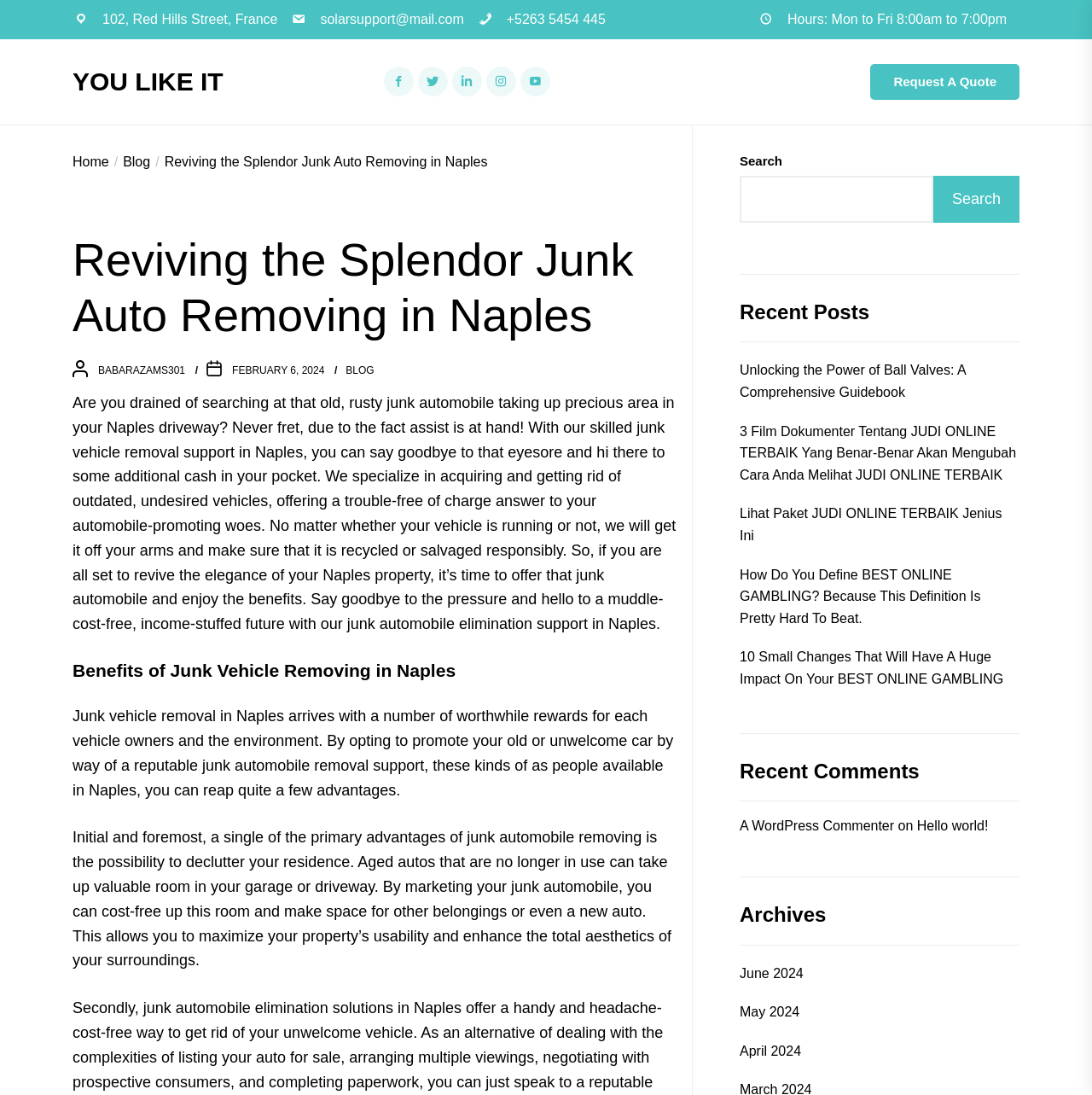Given the element description babarazams301, specify the bounding box coordinates of the corresponding UI element in the format (top-left x, top-left y, bottom-right x, bottom-right y). All values must be between 0 and 1.

[0.09, 0.333, 0.17, 0.344]